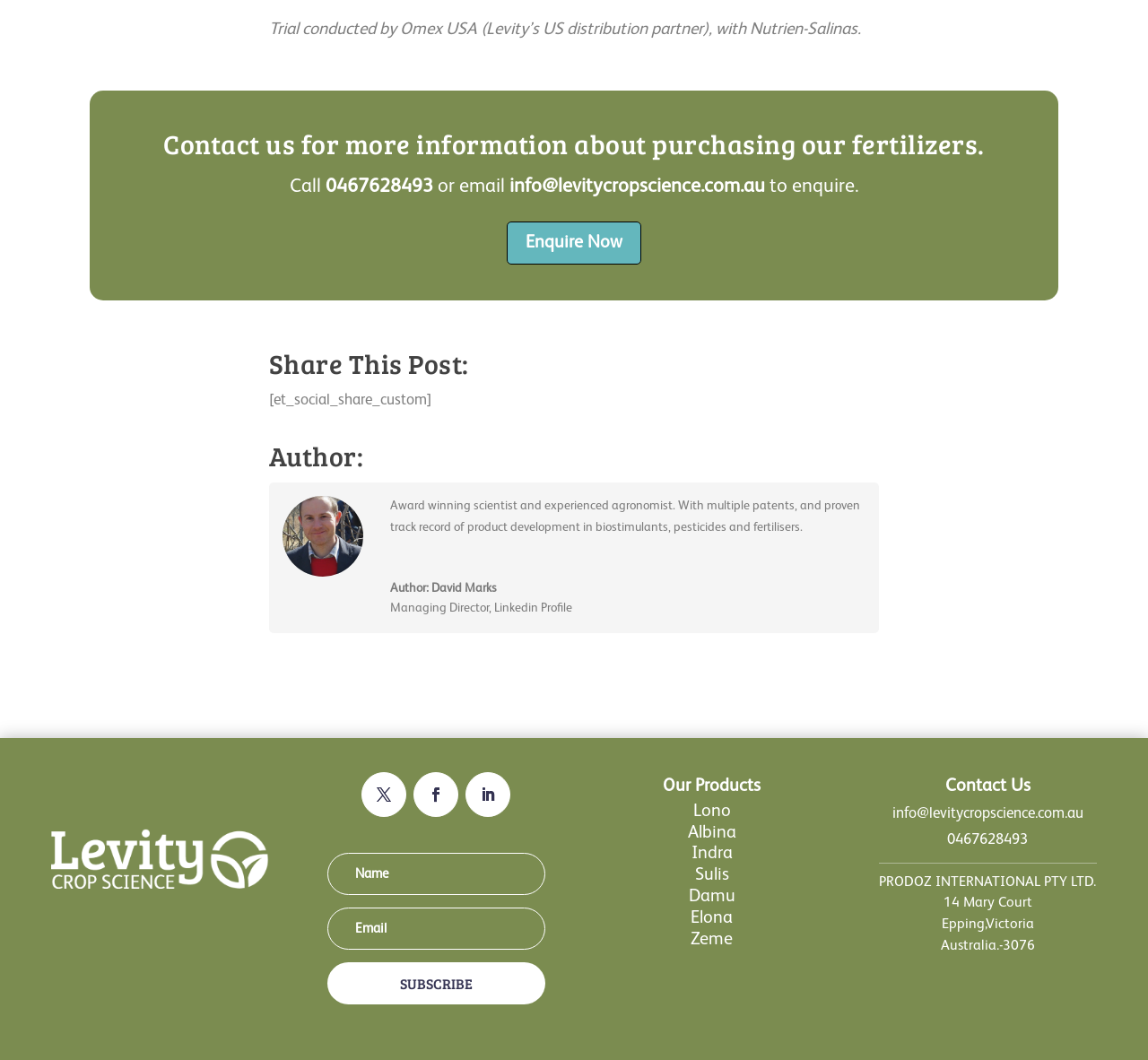Please find the bounding box coordinates of the clickable region needed to complete the following instruction: "Subscribe to the newsletter". The bounding box coordinates must consist of four float numbers between 0 and 1, i.e., [left, top, right, bottom].

[0.285, 0.933, 0.475, 0.973]